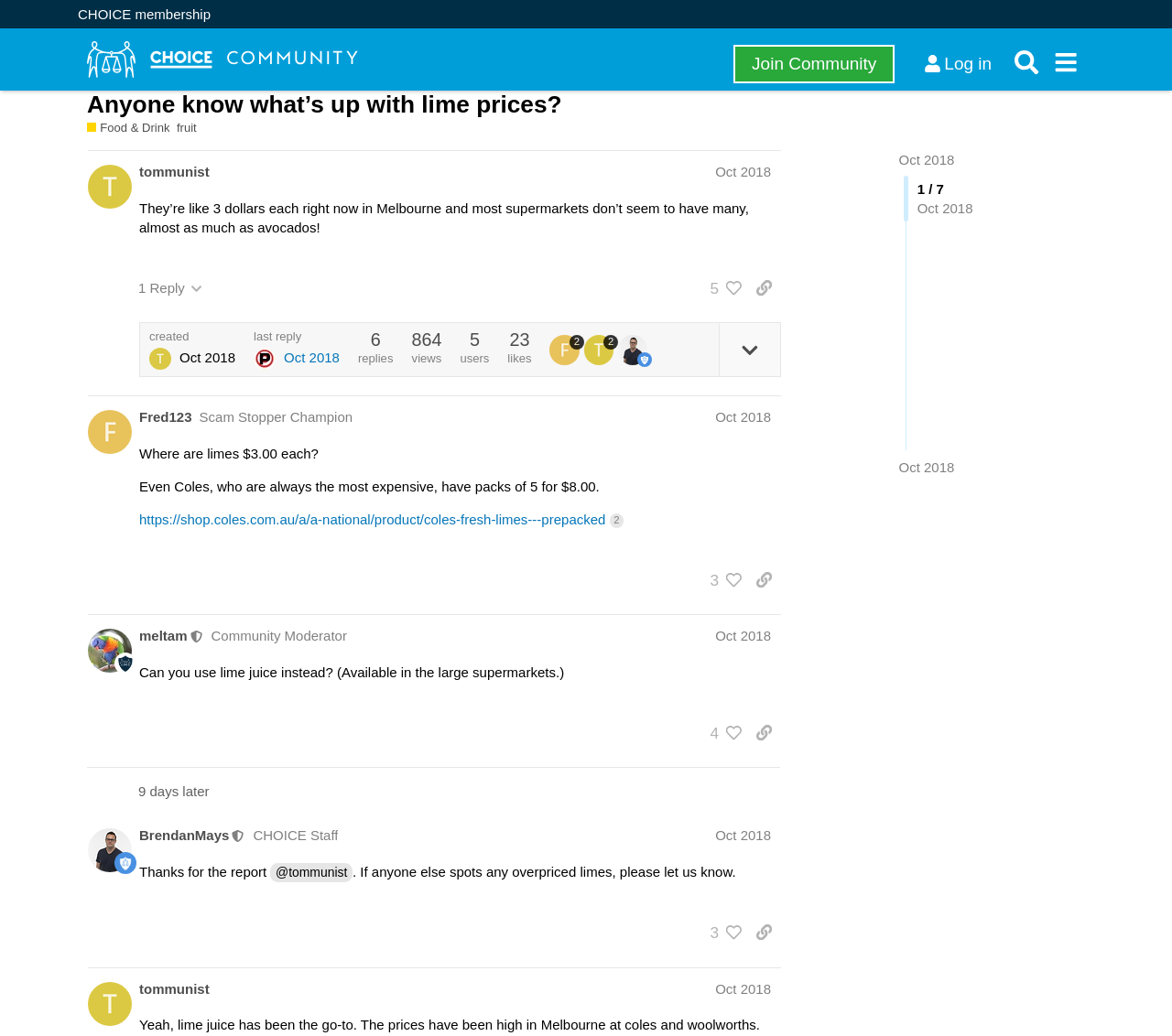Provide the bounding box coordinates of the section that needs to be clicked to accomplish the following instruction: "Like the post by 'Fred123'."

[0.598, 0.545, 0.633, 0.575]